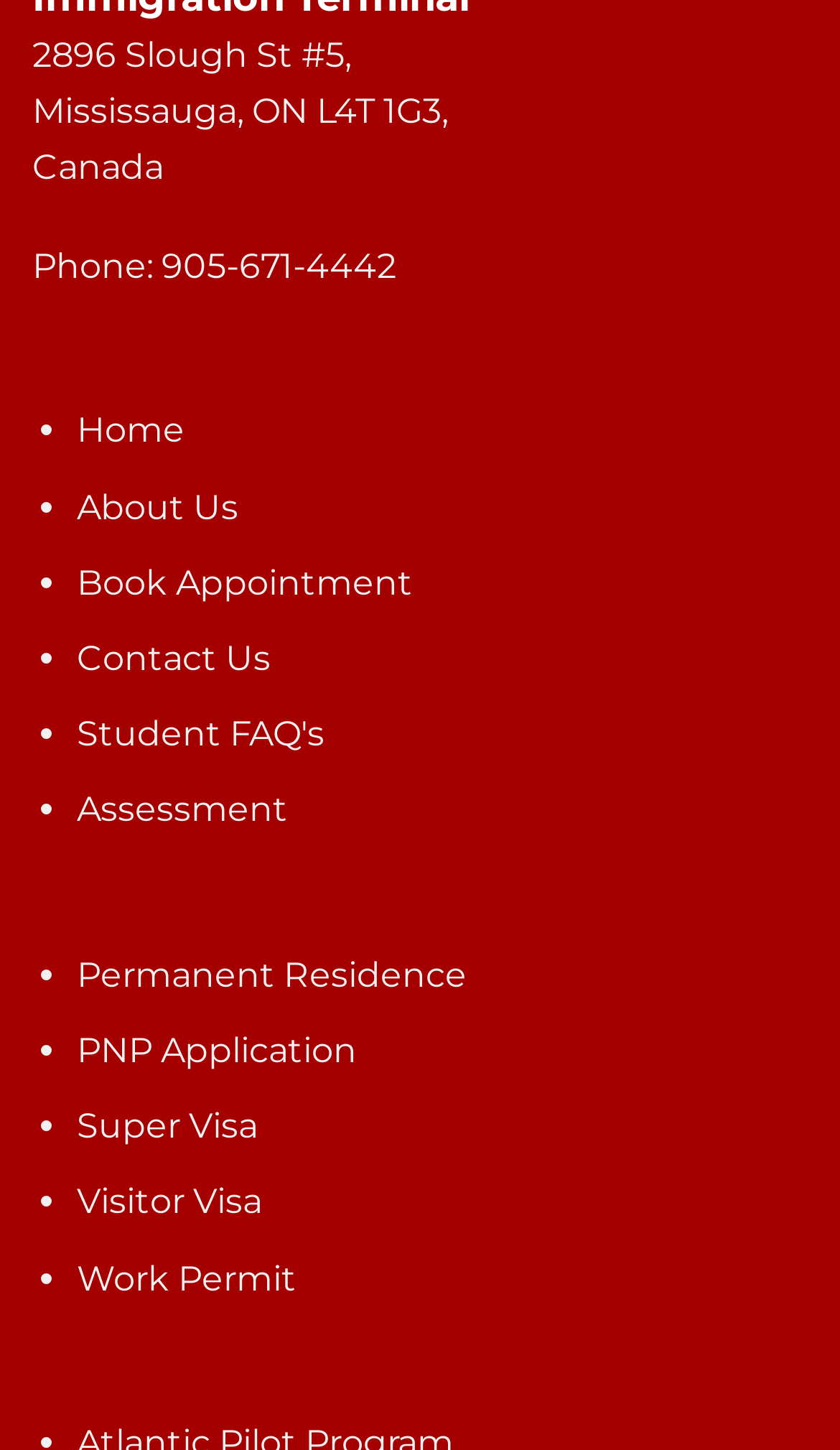Locate the bounding box of the UI element described in the following text: "Student FAQ's".

[0.092, 0.492, 0.387, 0.52]